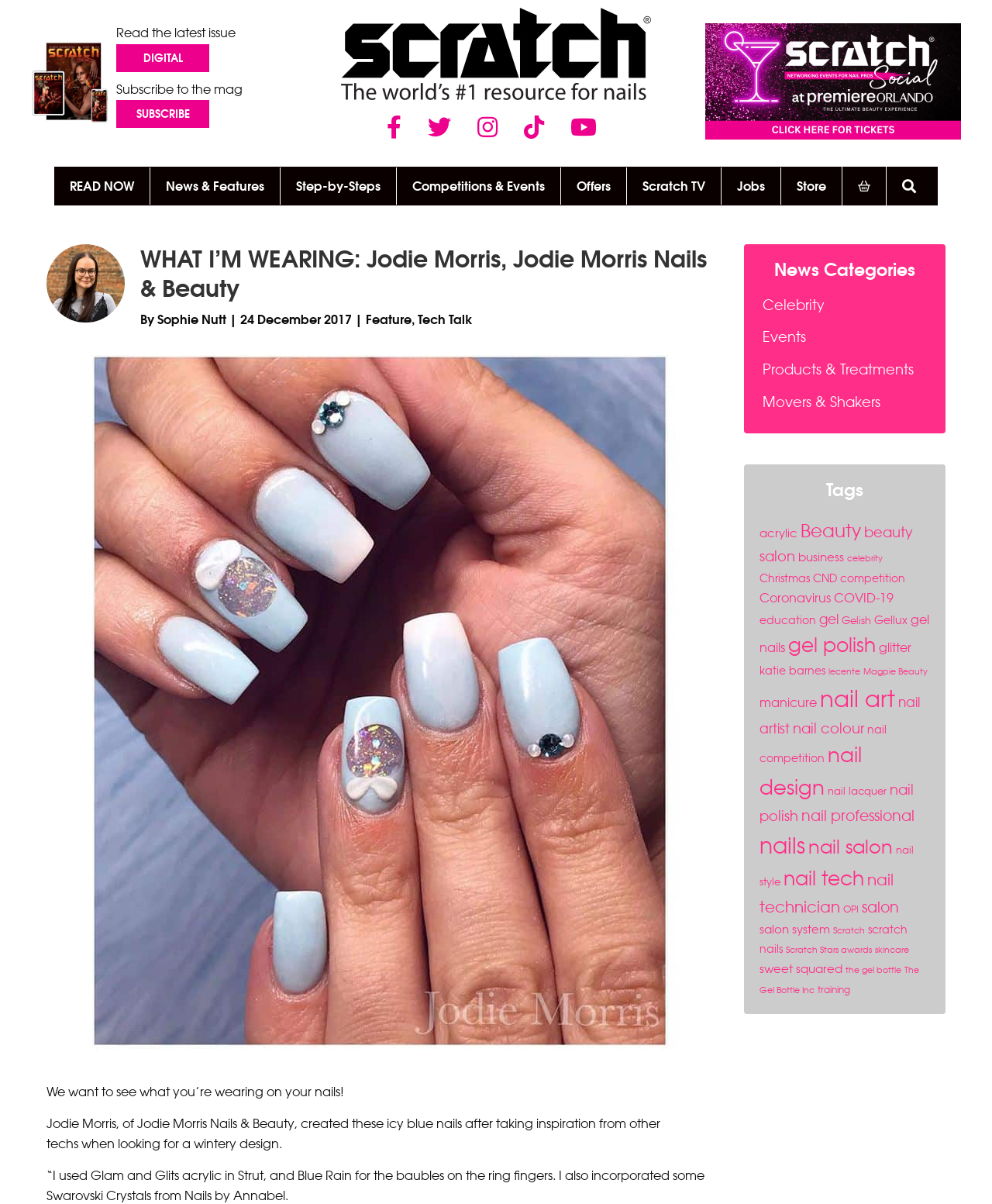What is the theme of the nail design featured?
Please provide a single word or phrase as your answer based on the screenshot.

Winter